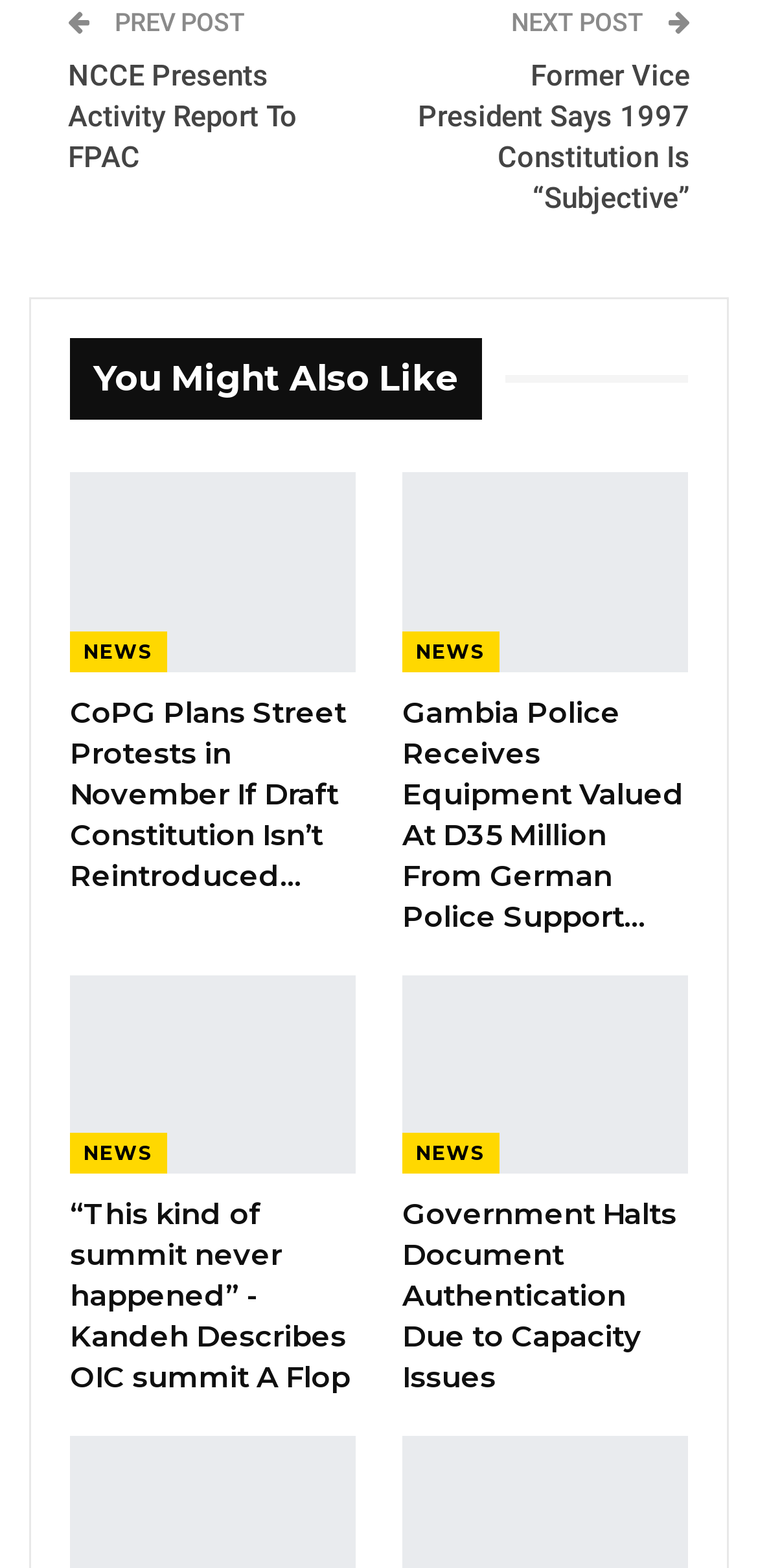Determine the bounding box coordinates of the section I need to click to execute the following instruction: "Click on 'Ministry of Communication and Digital Economy Hosts…'". Provide the coordinates as four float numbers between 0 and 1, i.e., [left, top, right, bottom].

[0.292, 0.268, 0.944, 0.316]